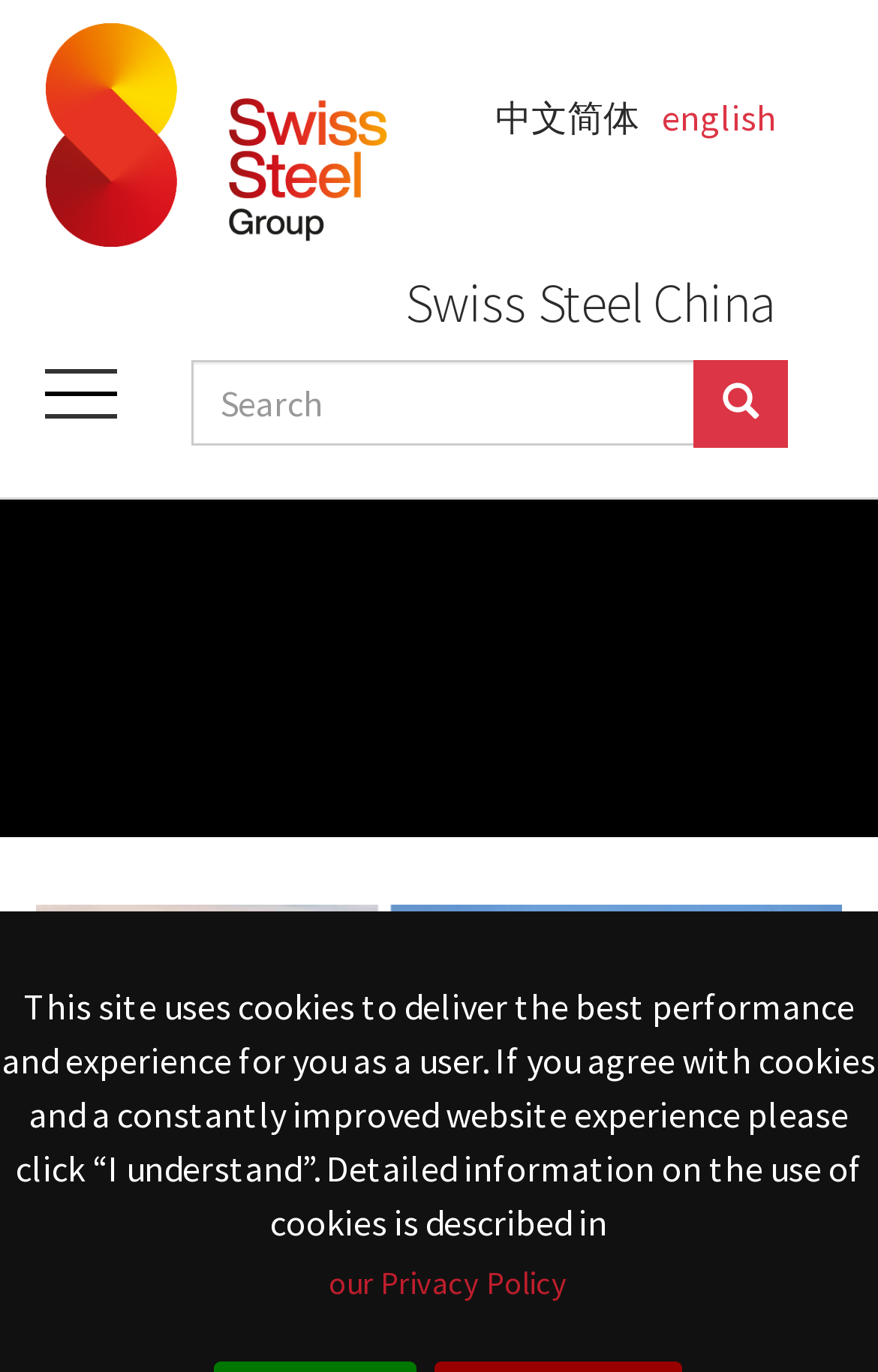Locate the UI element that matches the description 中文简体 in the webpage screenshot. Return the bounding box coordinates in the format (top-left x, top-left y, bottom-right x, bottom-right y), with values ranging from 0 to 1.

[0.551, 0.069, 0.741, 0.102]